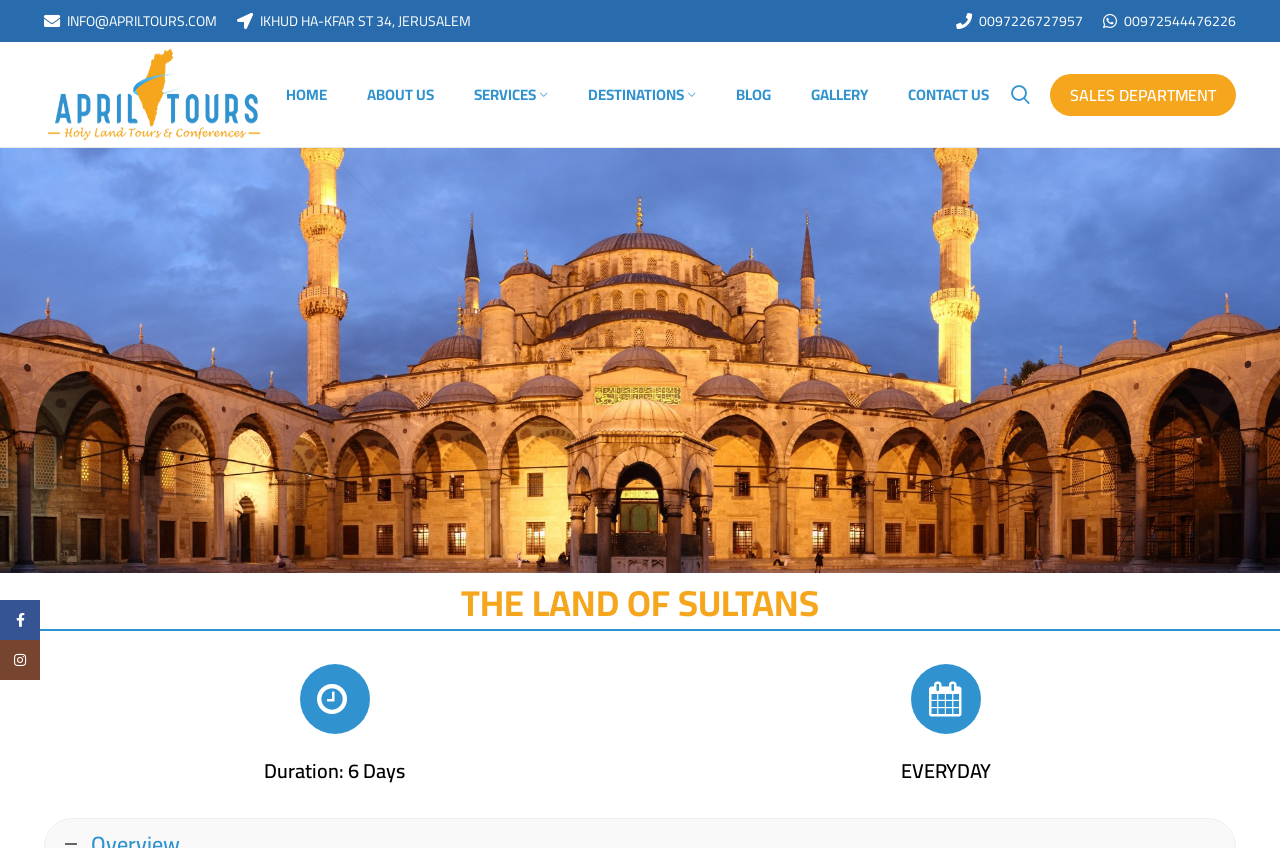Identify the bounding box coordinates of the section that should be clicked to achieve the task described: "View the Facebook page".

[0.0, 0.708, 0.031, 0.755]